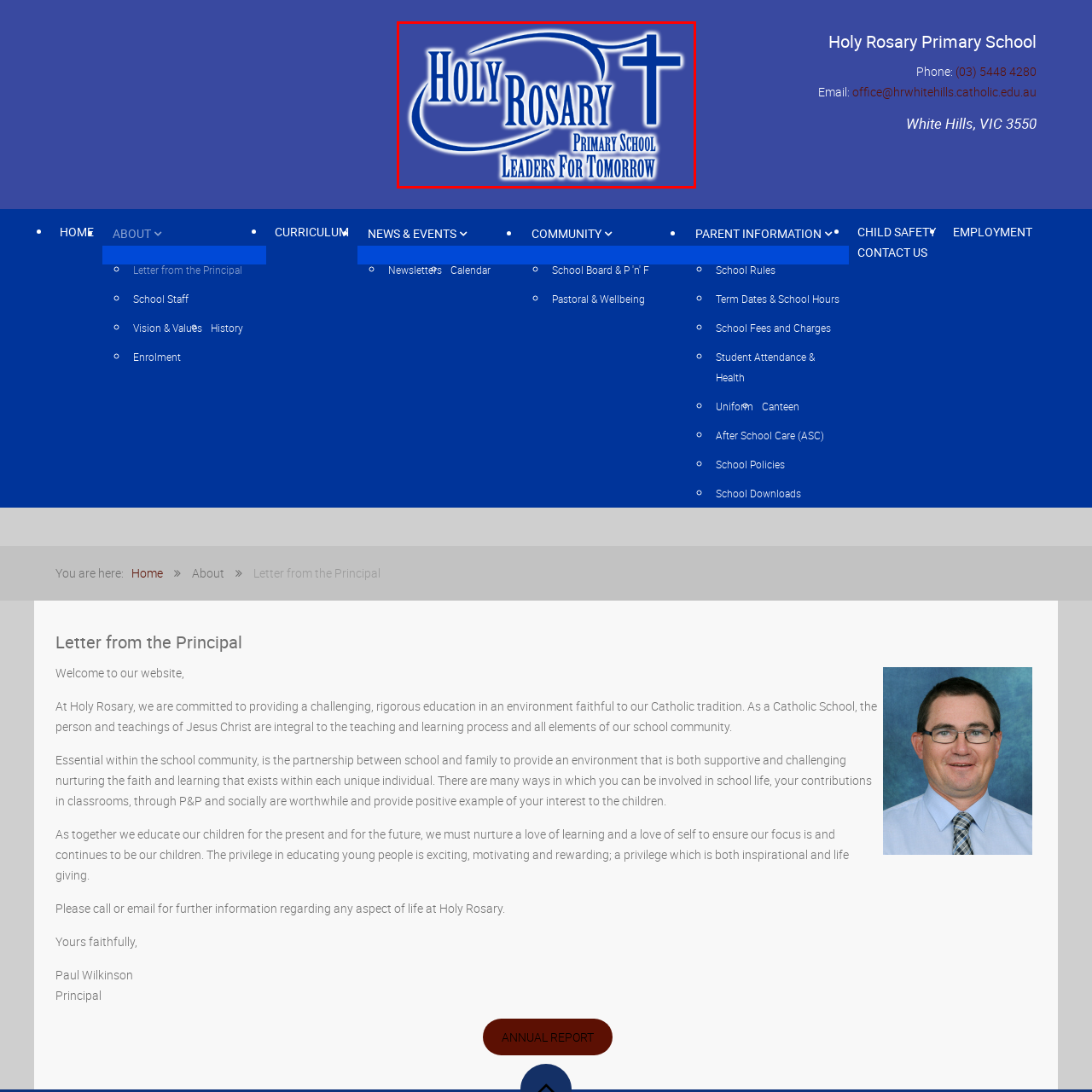What is the tagline of the school?
Analyze the image encased by the red bounding box and elaborate on your answer to the question.

The question asks about the tagline of the school. The caption mentions that the tagline 'LEADERS FOR TOMORROW' is presented below the school's name, emphasizing the school's mission to nurture future leaders.